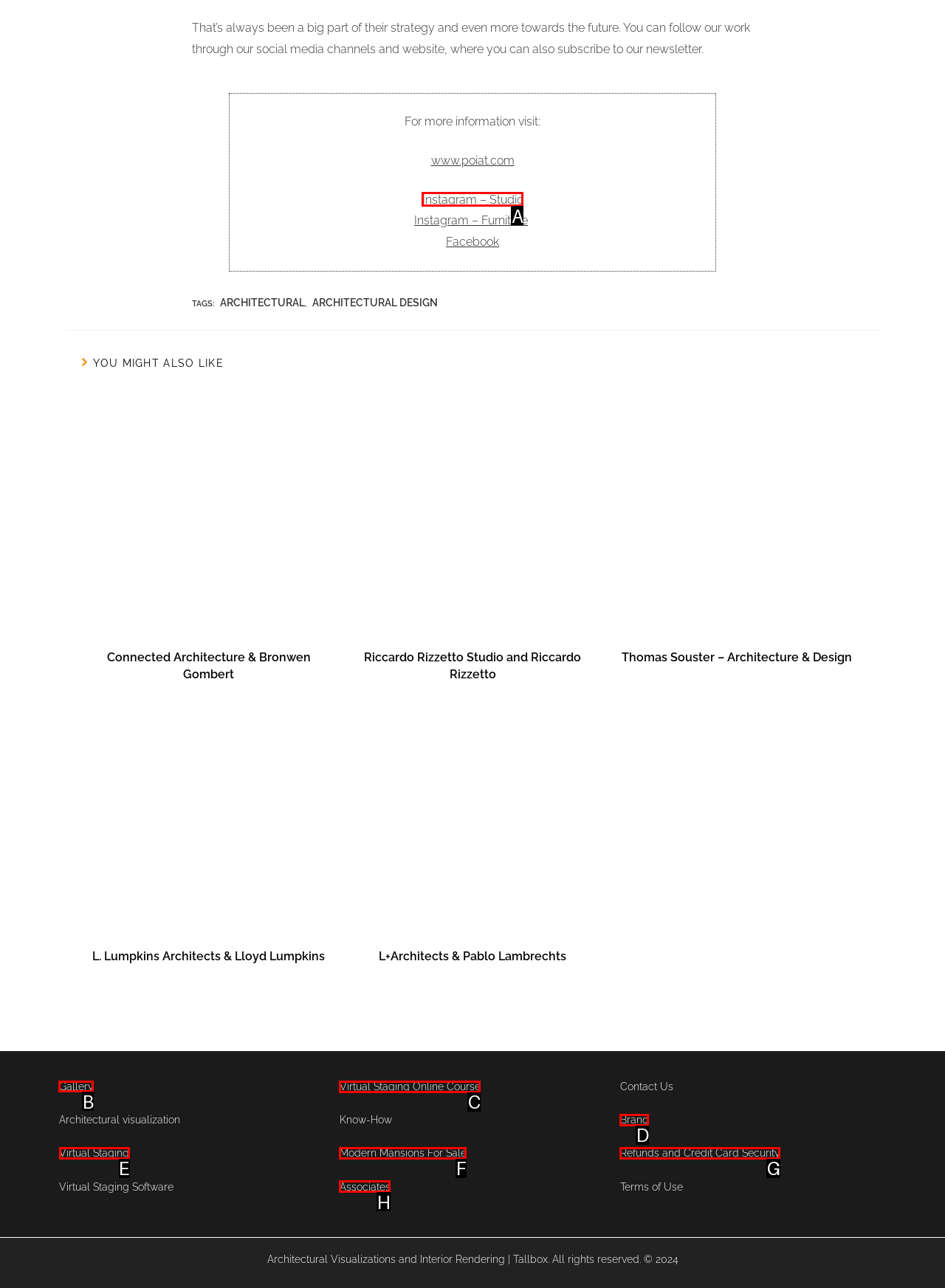Tell me which one HTML element I should click to complete the following task: Visit the Gallery Answer with the option's letter from the given choices directly.

B